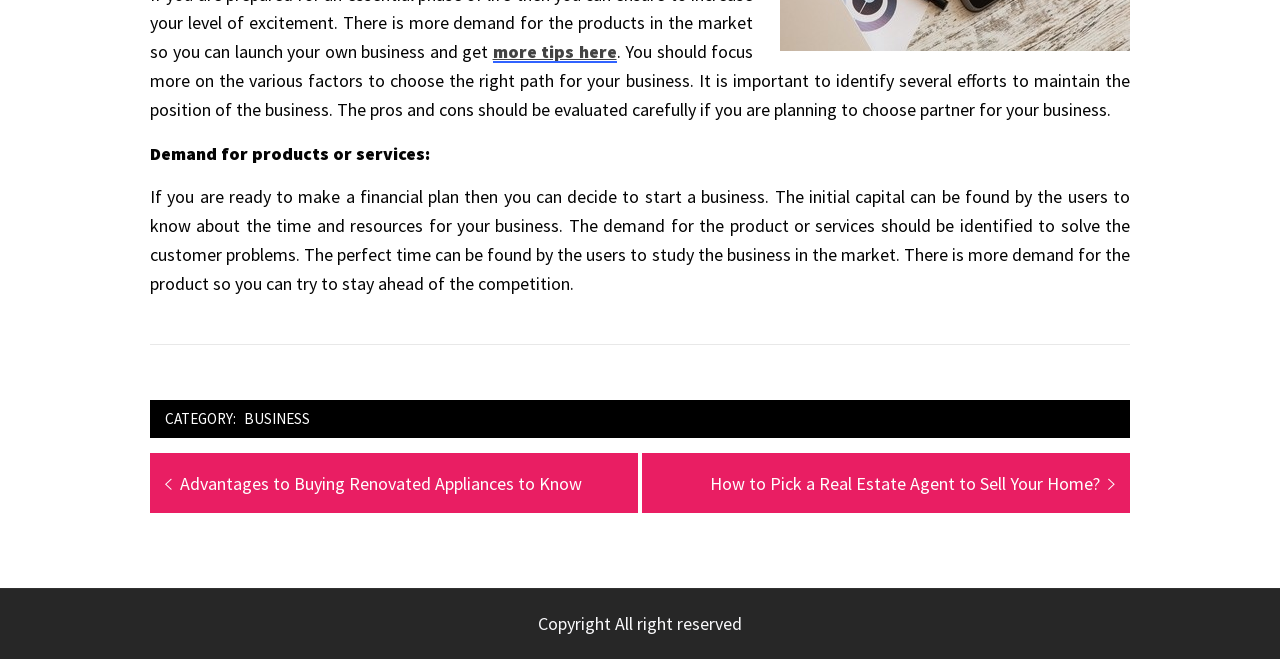What is the importance of evaluating pros and cons?
Look at the webpage screenshot and answer the question with a detailed explanation.

I determined the importance of evaluating pros and cons by reading the text that says 'The pros and cons should be evaluated carefully if you are planning to choose partner for your business'.